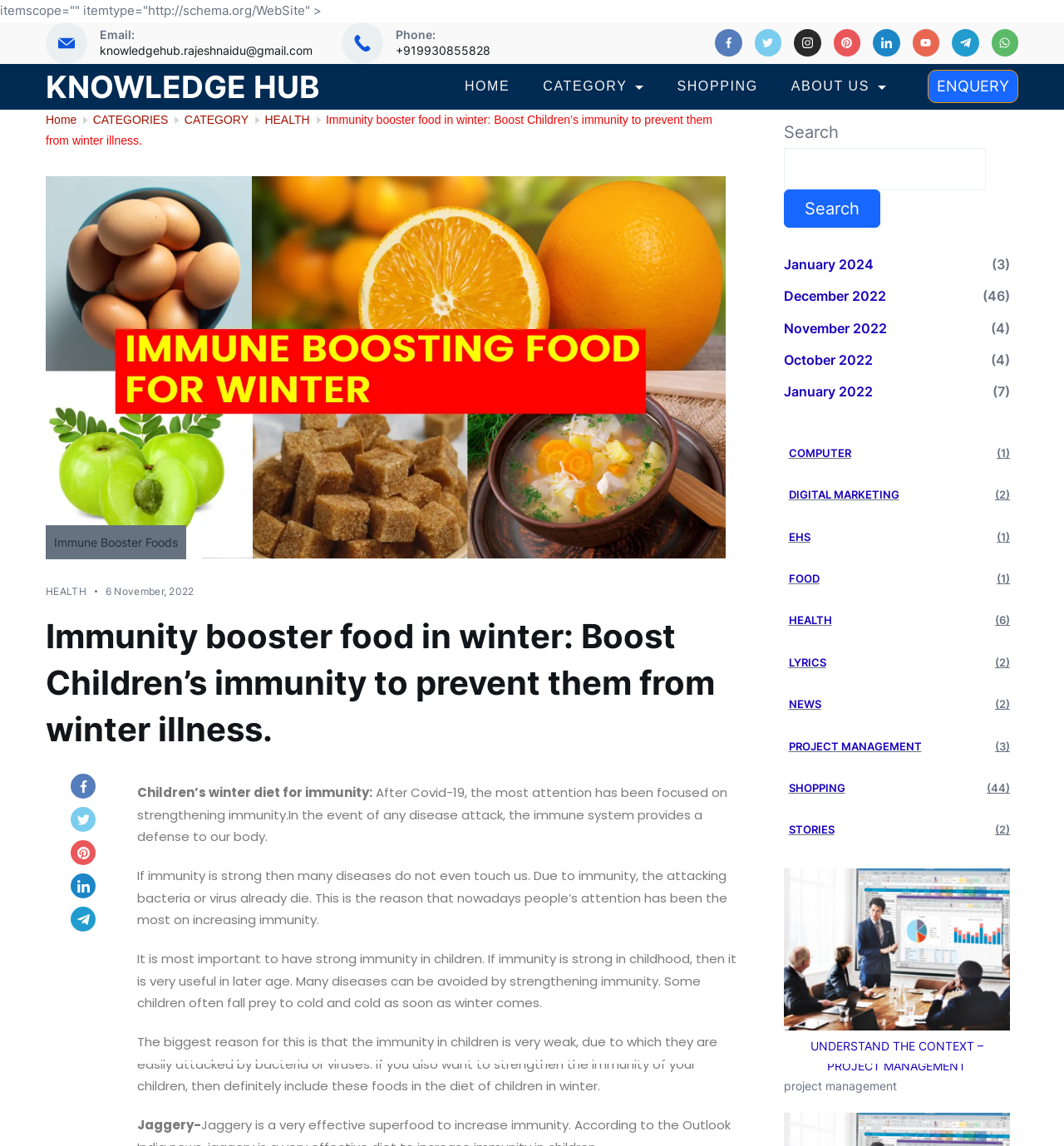Determine the bounding box coordinates of the region to click in order to accomplish the following instruction: "Search for something". Provide the coordinates as four float numbers between 0 and 1, specifically [left, top, right, bottom].

[0.736, 0.103, 0.949, 0.198]